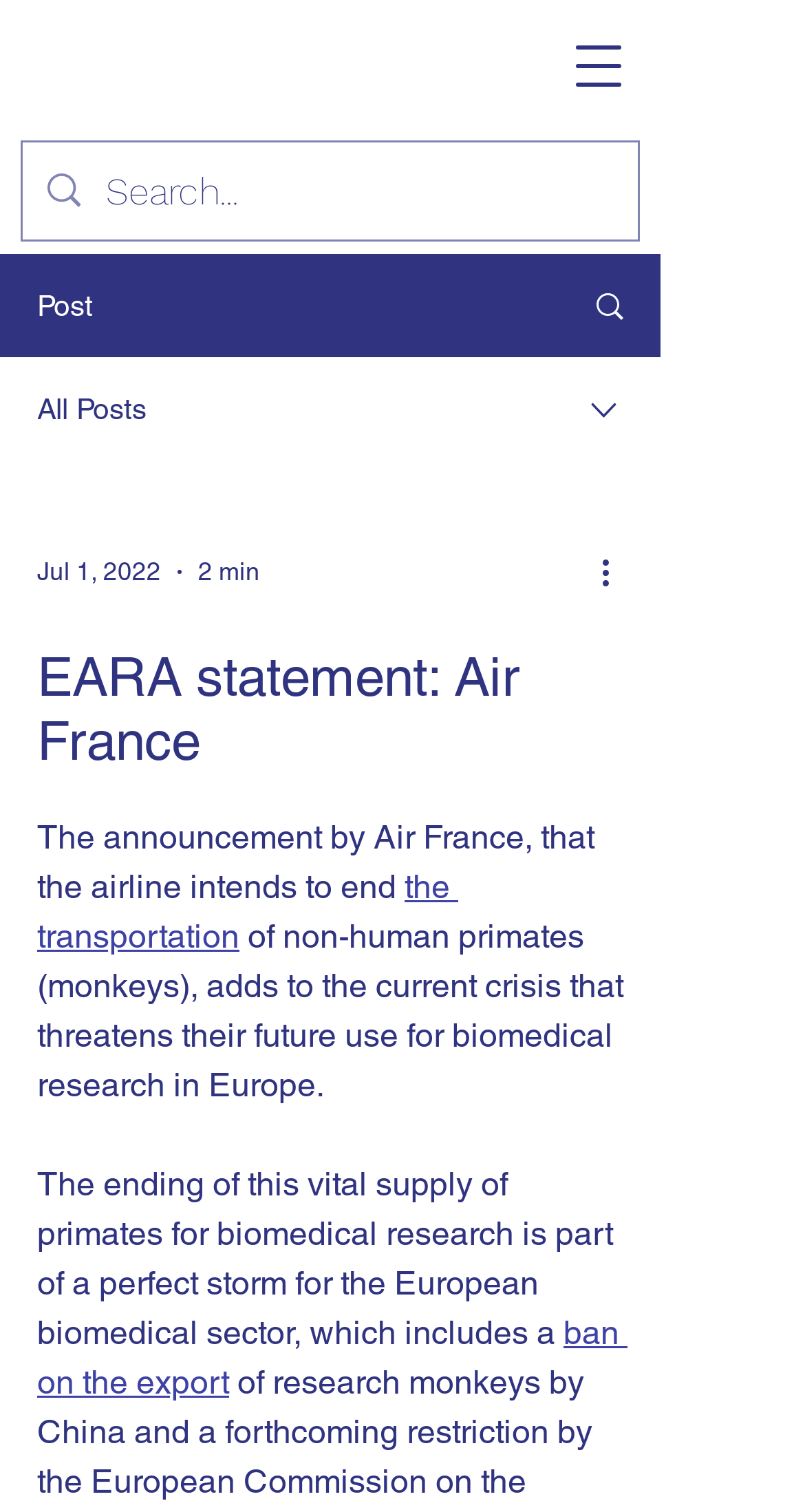What is the purpose of the button at the top right corner?
Look at the image and answer with only one word or phrase.

Open navigation menu